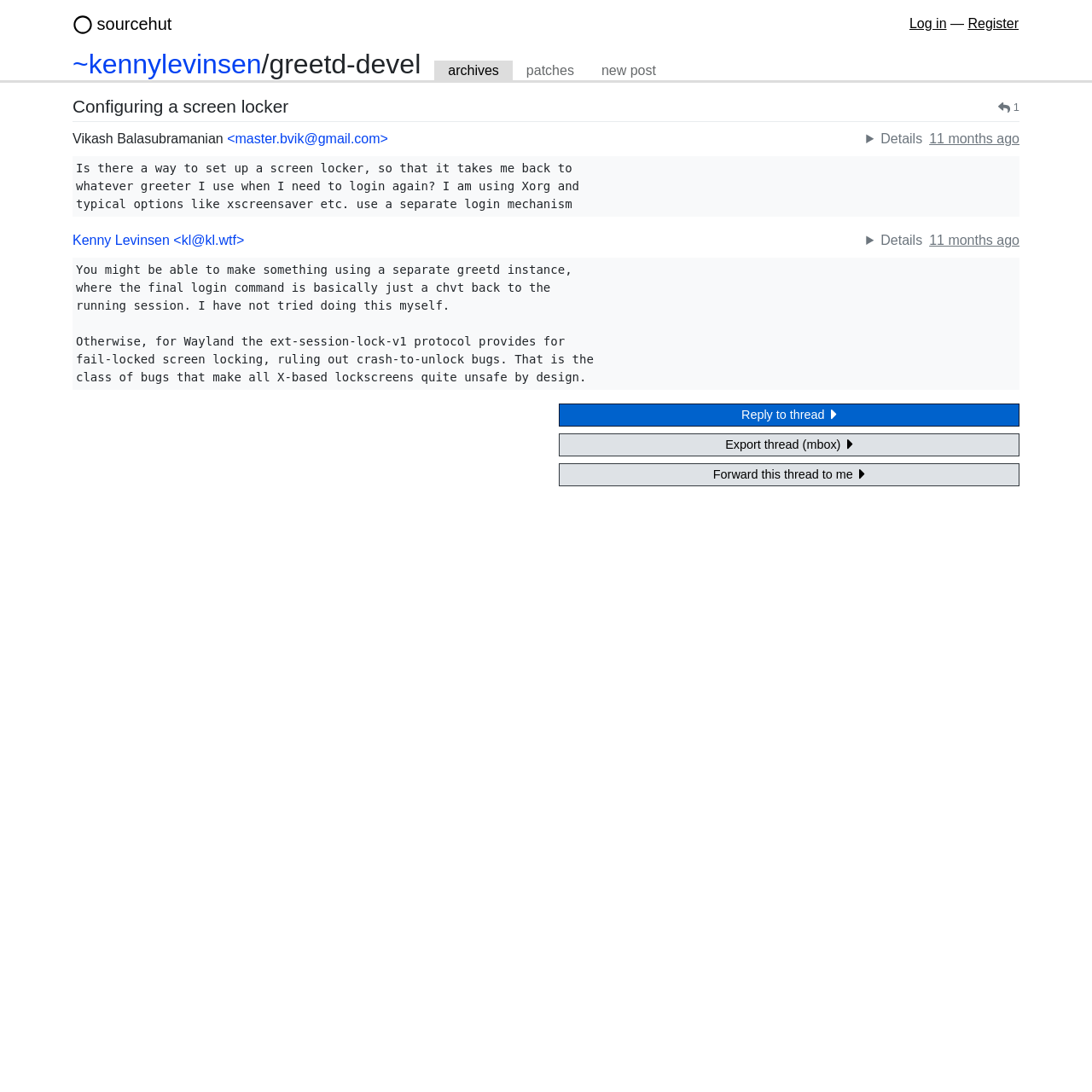Can you find the bounding box coordinates of the area I should click to execute the following instruction: "reply to the thread"?

[0.512, 0.37, 0.934, 0.391]